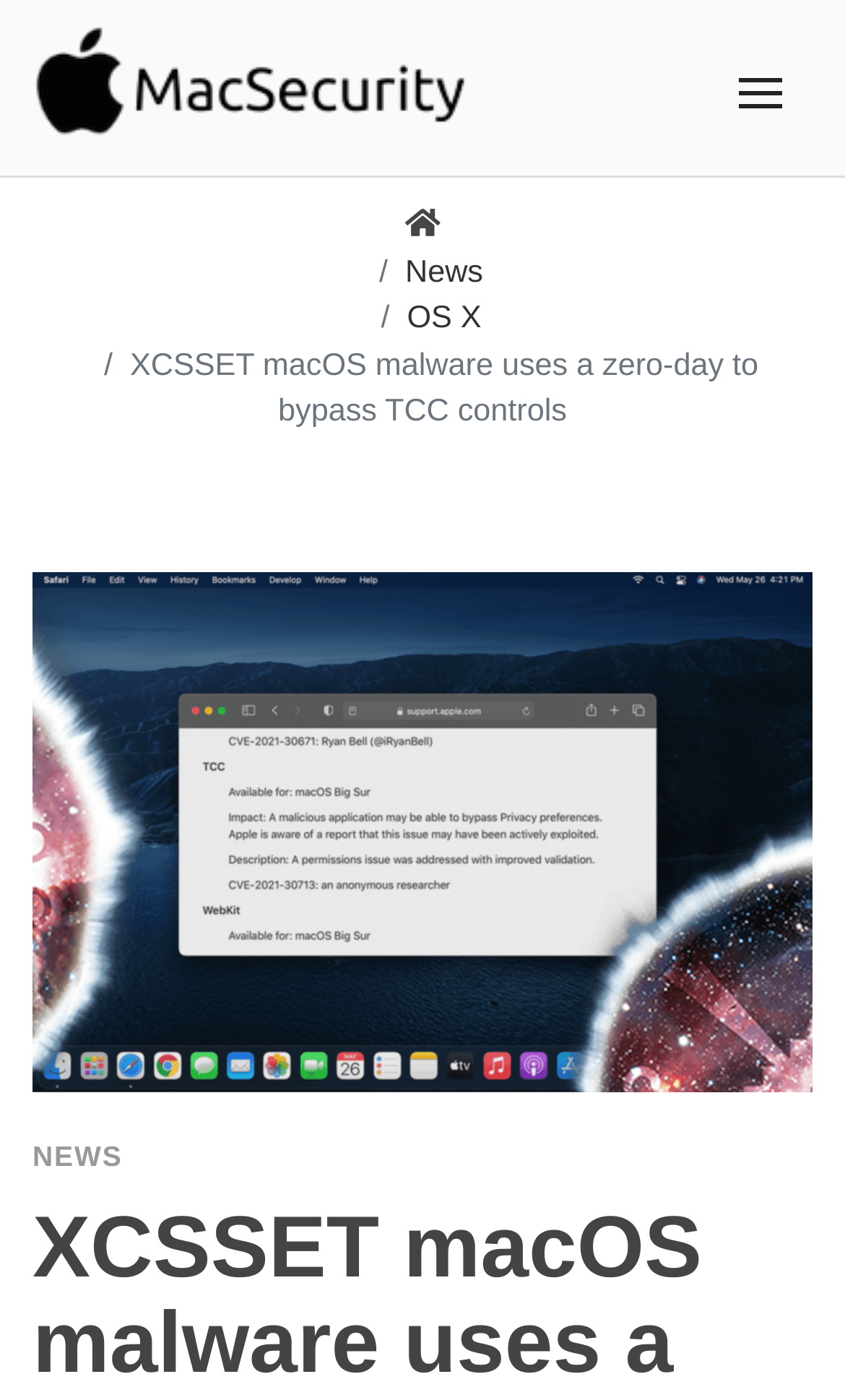Answer the question below using just one word or a short phrase: 
How many navigation links are there?

3